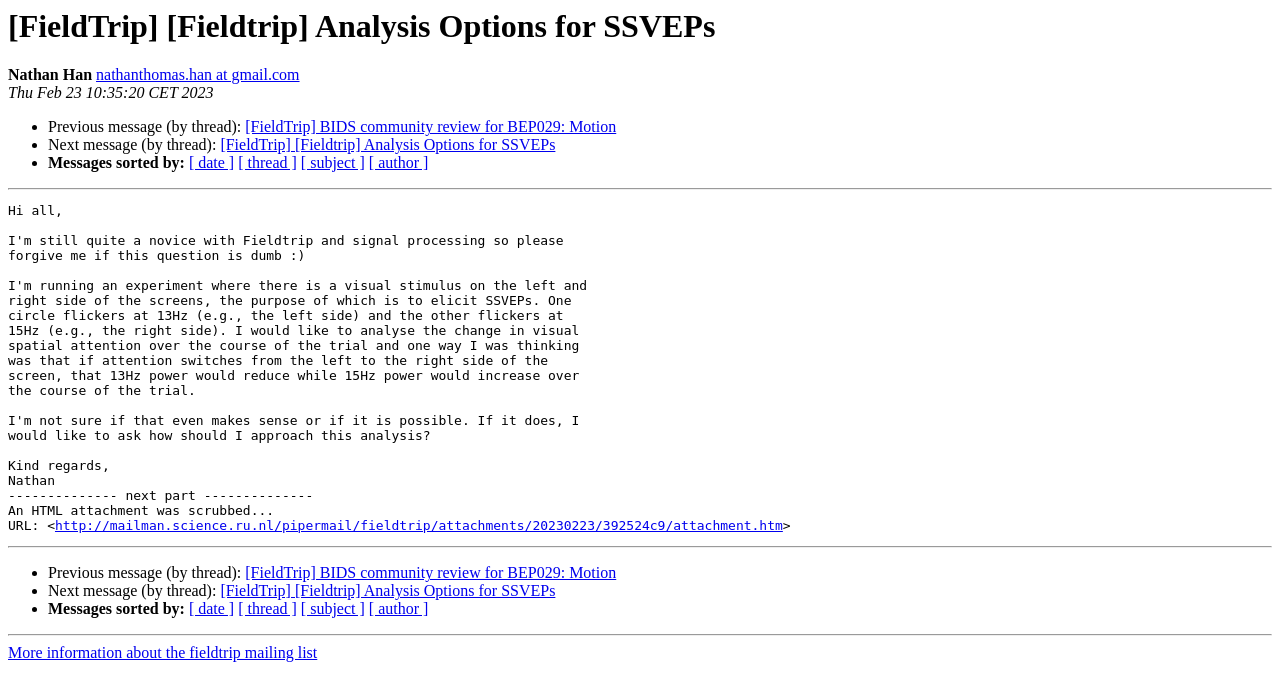Please determine the bounding box coordinates of the clickable area required to carry out the following instruction: "Get more information about the fieldtrip mailing list". The coordinates must be four float numbers between 0 and 1, represented as [left, top, right, bottom].

[0.006, 0.934, 0.248, 0.959]